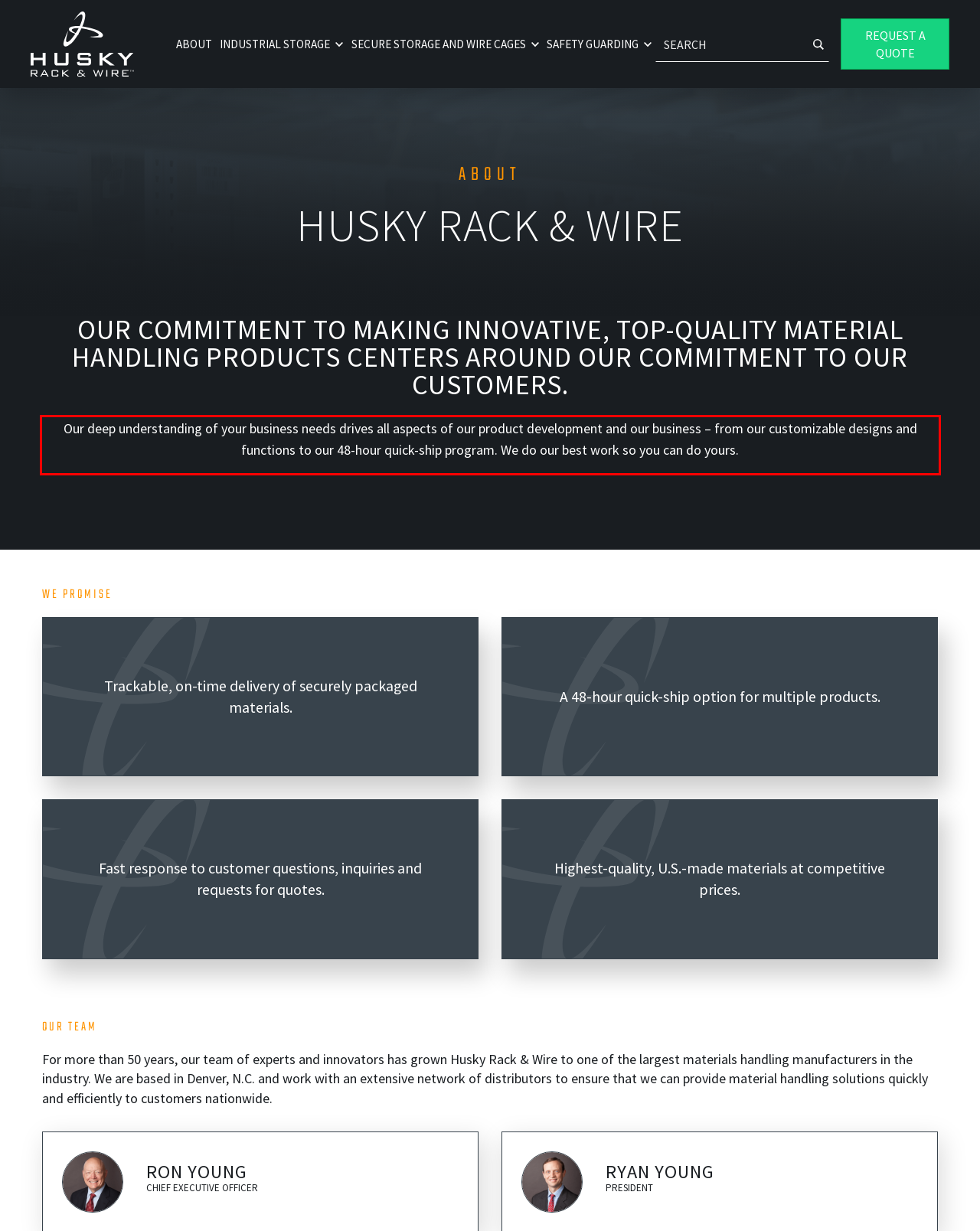You have a screenshot of a webpage, and there is a red bounding box around a UI element. Utilize OCR to extract the text within this red bounding box.

Our deep understanding of your business needs drives all aspects of our product development and our business – from our customizable designs and functions to our 48-hour quick-ship program. We do our best work so you can do yours.